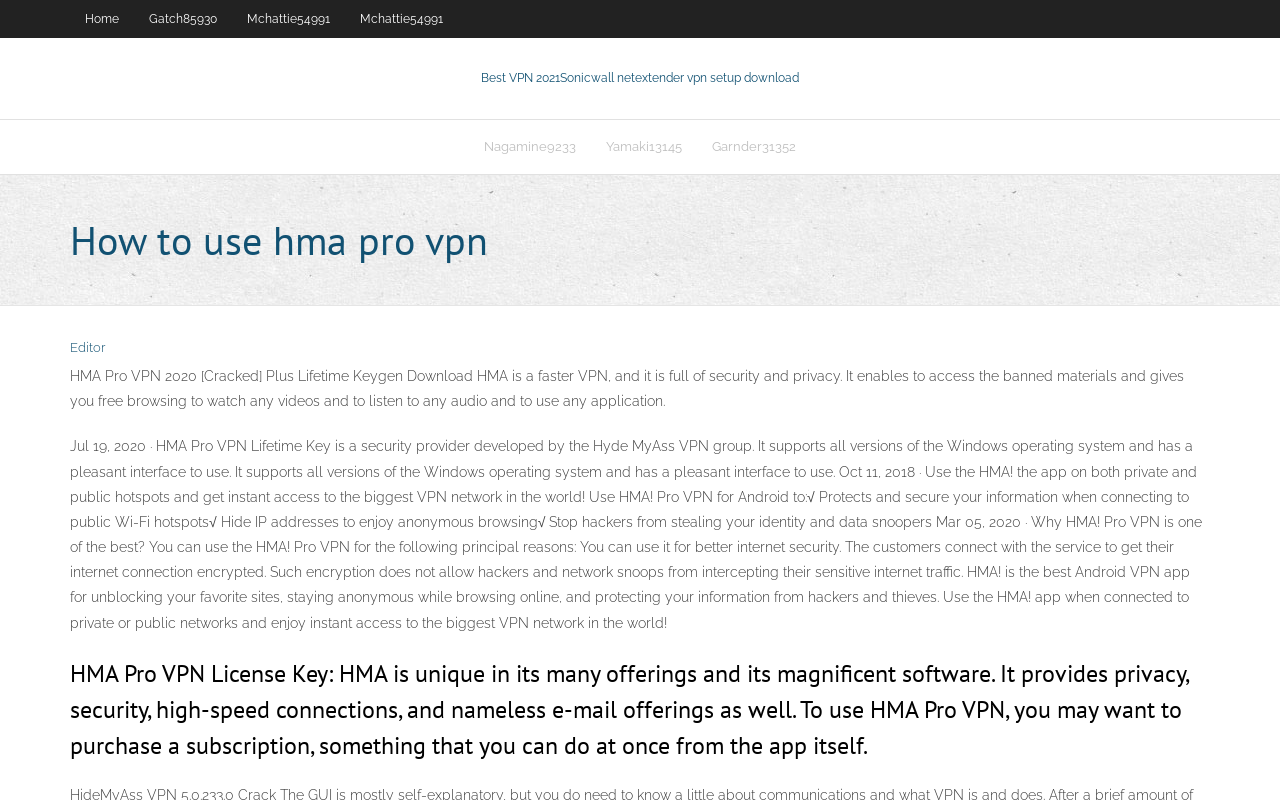What operating system does HMA Pro VPN support?
Please provide a detailed and thorough answer to the question.

According to the static text element, HMA Pro VPN supports all versions of the Windows operating system, which implies that it is compatible with Windows-based devices.